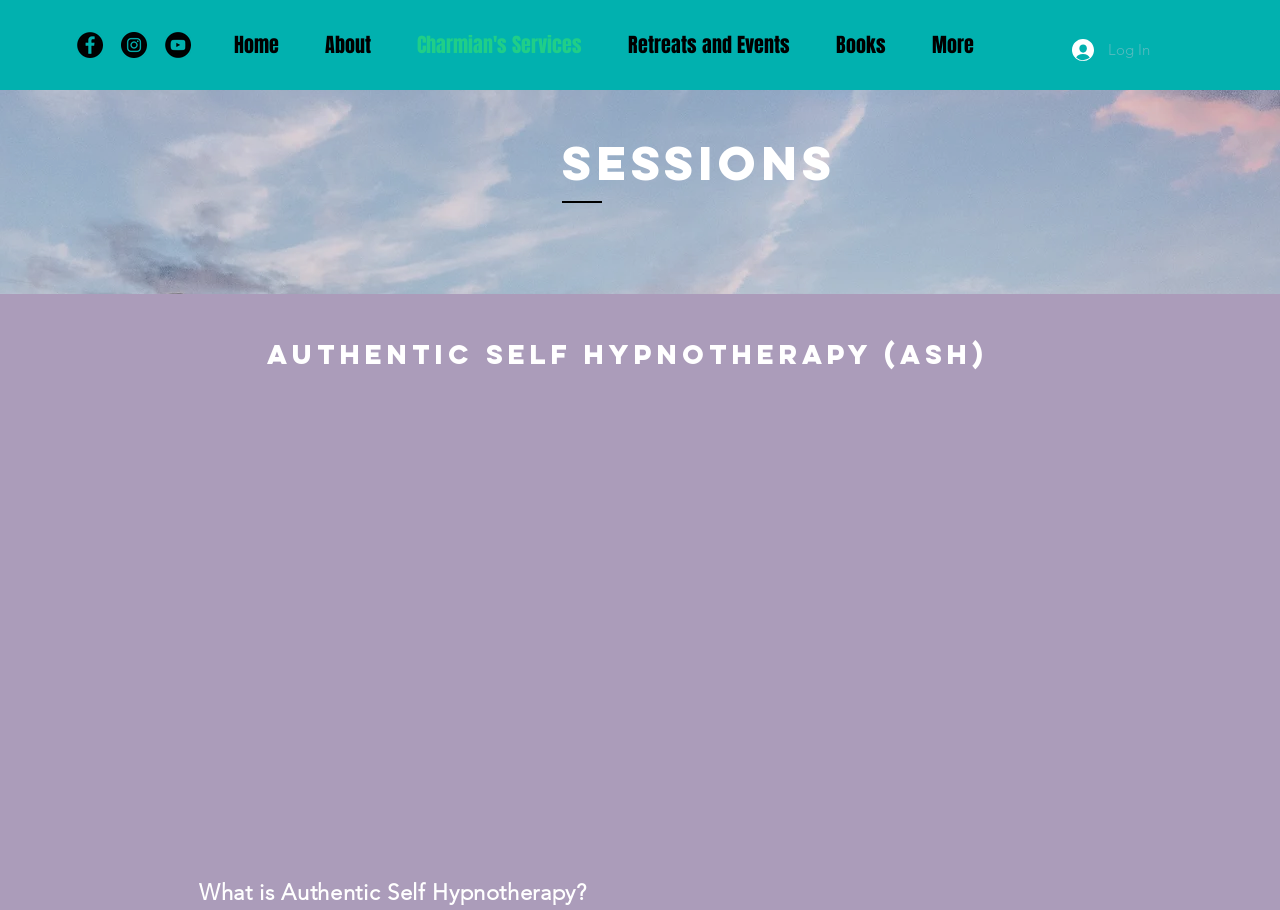Locate the bounding box coordinates of the area to click to fulfill this instruction: "Click on Facebook". The bounding box should be presented as four float numbers between 0 and 1, in the order [left, top, right, bottom].

[0.06, 0.035, 0.08, 0.064]